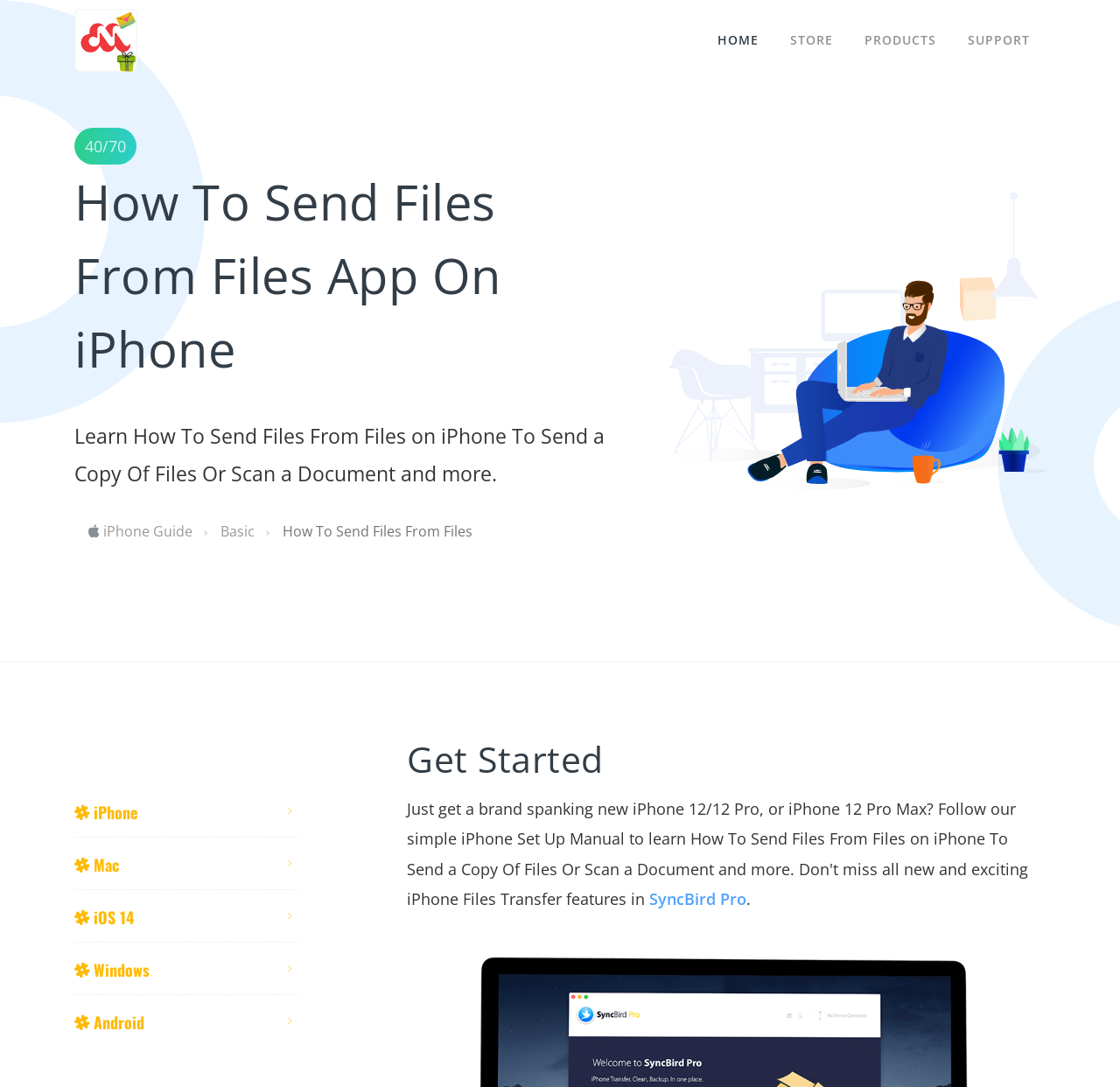Identify the bounding box coordinates for the UI element described as: "STORE".

[0.691, 0.015, 0.758, 0.06]